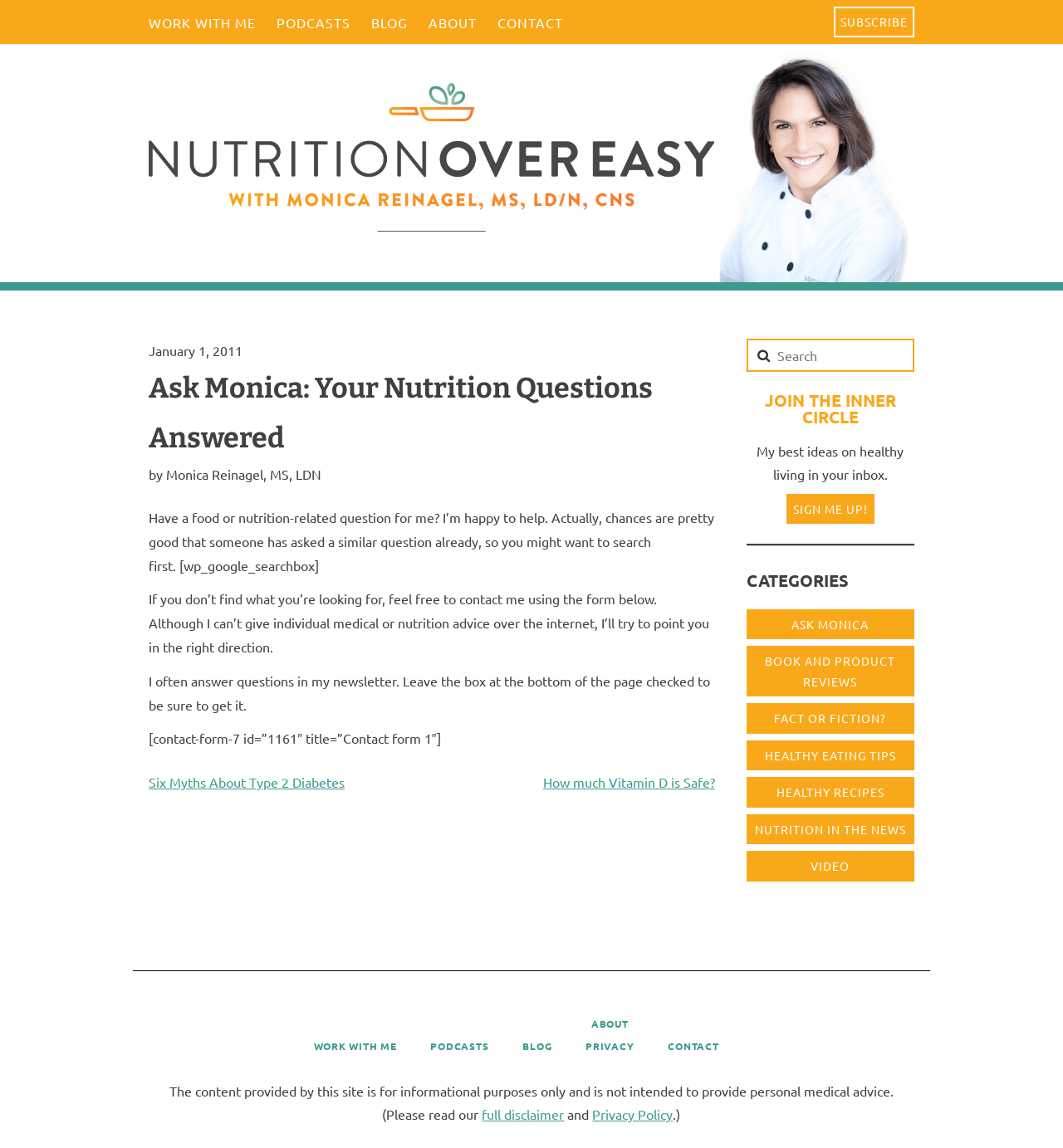Locate the bounding box coordinates of the element you need to click to accomplish the task described by this instruction: "Subscribe to the newsletter".

[0.784, 0.006, 0.86, 0.032]